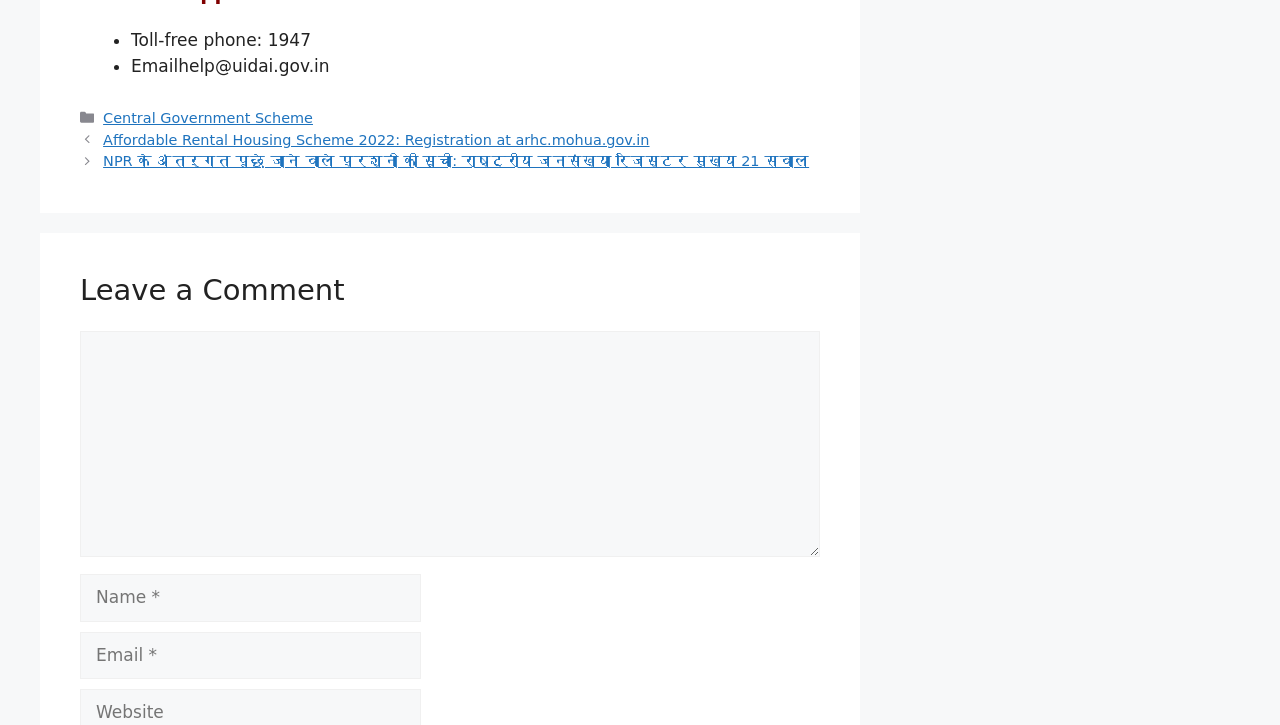What is the email address for help?
Answer with a single word or phrase by referring to the visual content.

help@uidai.gov.in